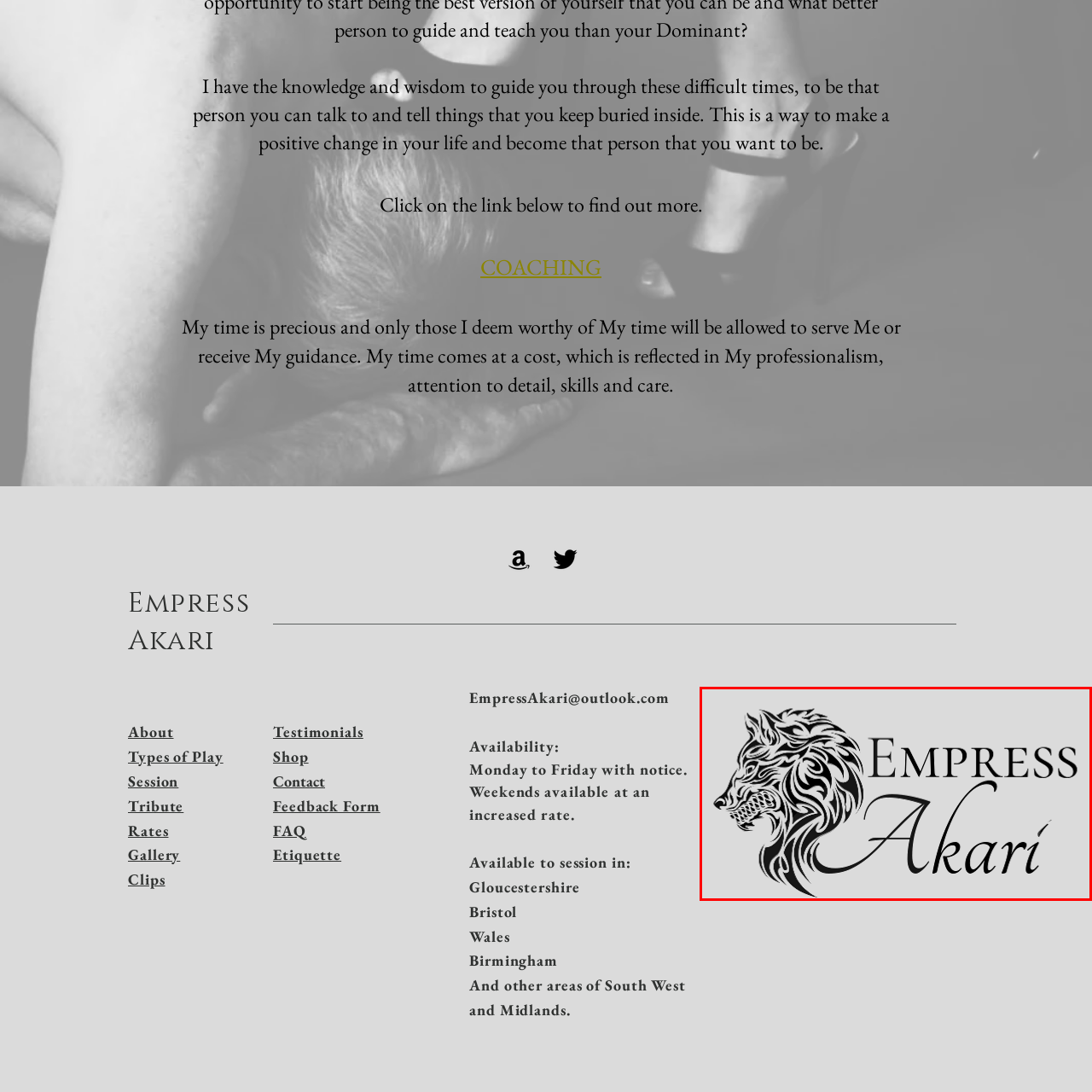Focus on the image confined within the red boundary and provide a single word or phrase in response to the question:
What is the font style of the text 'Empress Akari'?

Sophisticated